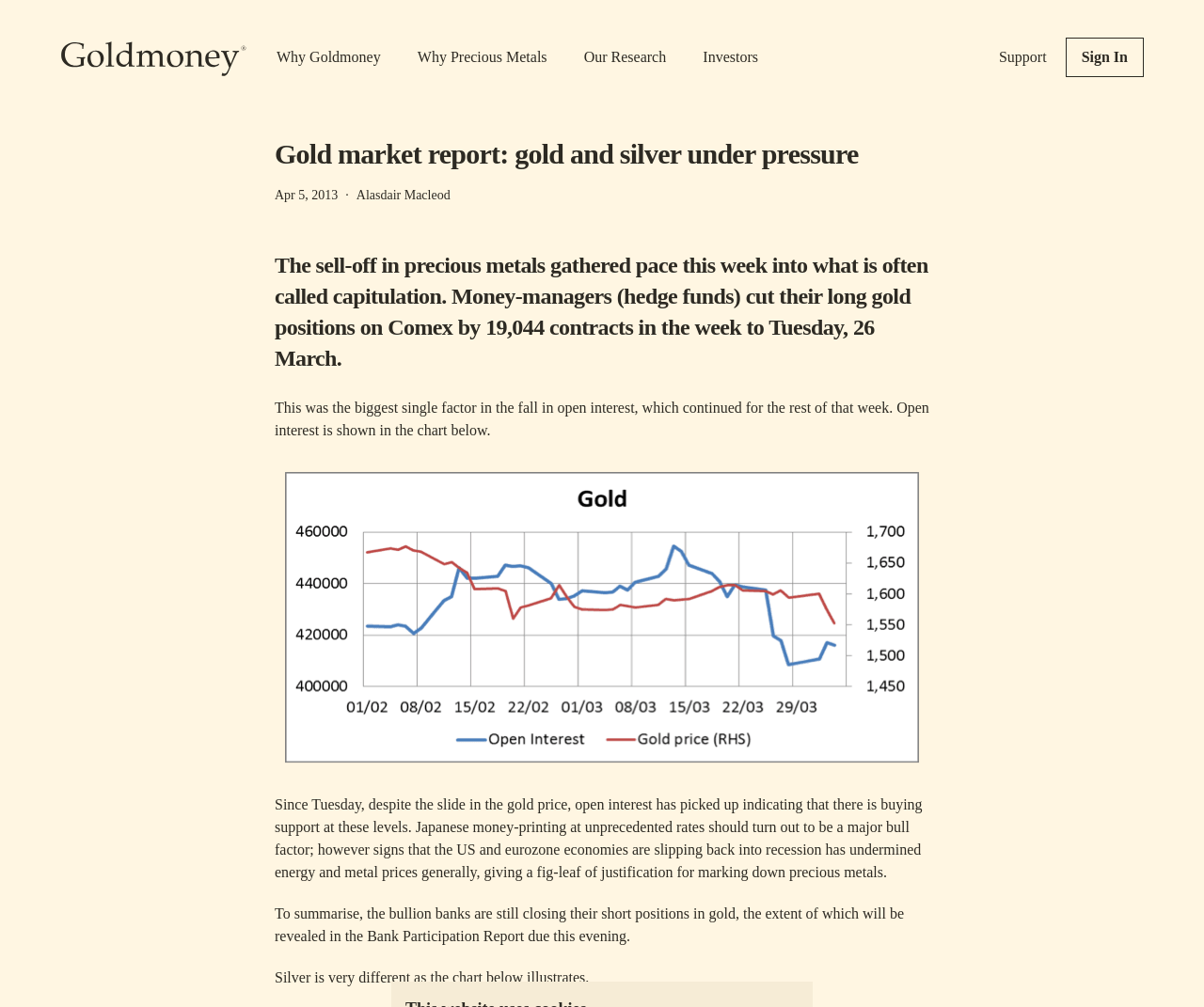Identify the bounding box coordinates of the section that should be clicked to achieve the task described: "Read the article by Alasdair Macleod".

[0.296, 0.187, 0.374, 0.201]